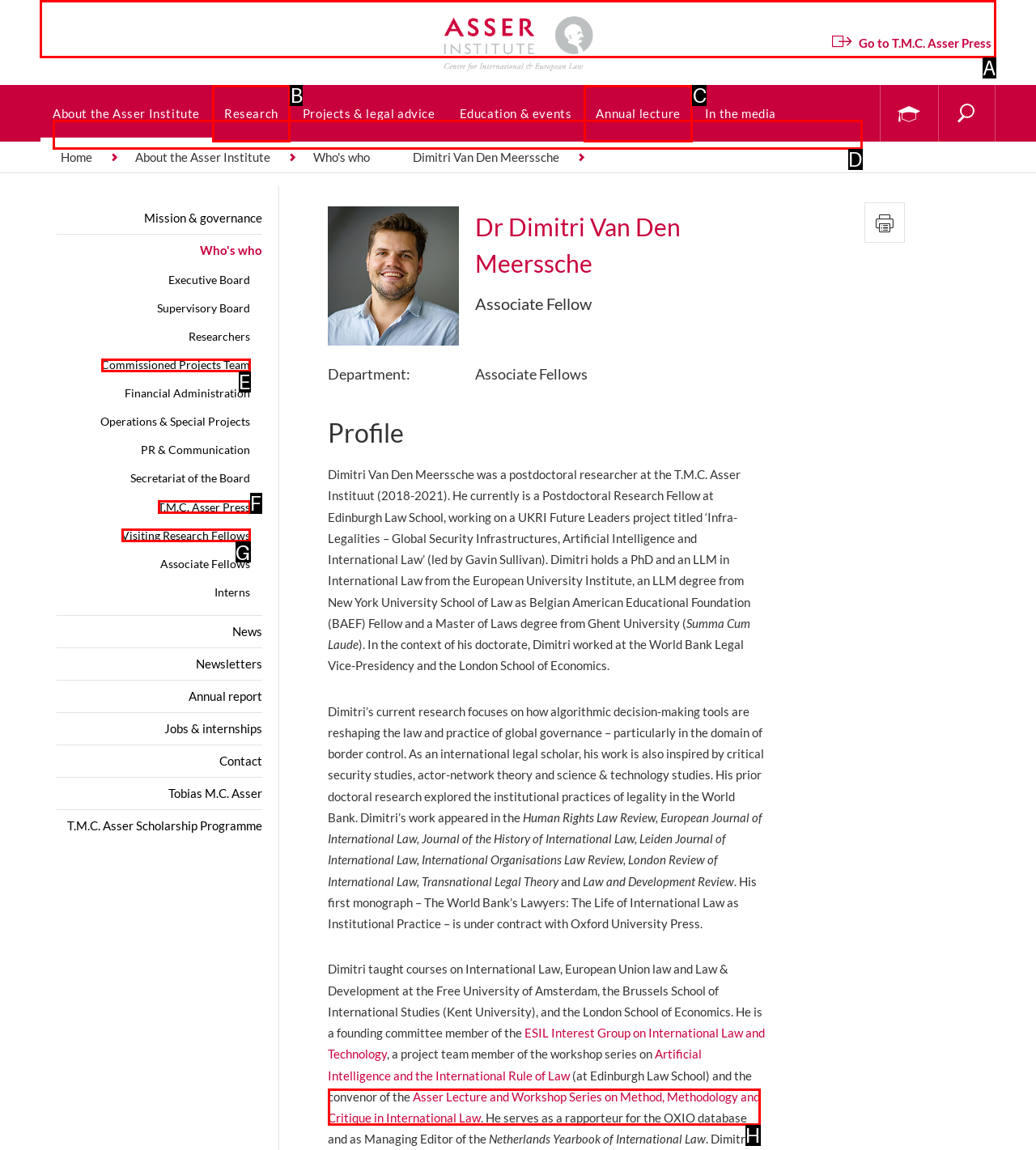Point out which HTML element you should click to fulfill the task: Go to the Asser Institute homepage.
Provide the option's letter from the given choices.

A